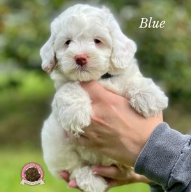Give a short answer using one word or phrase for the question:
What is the puppy's coat like?

Soft and curly